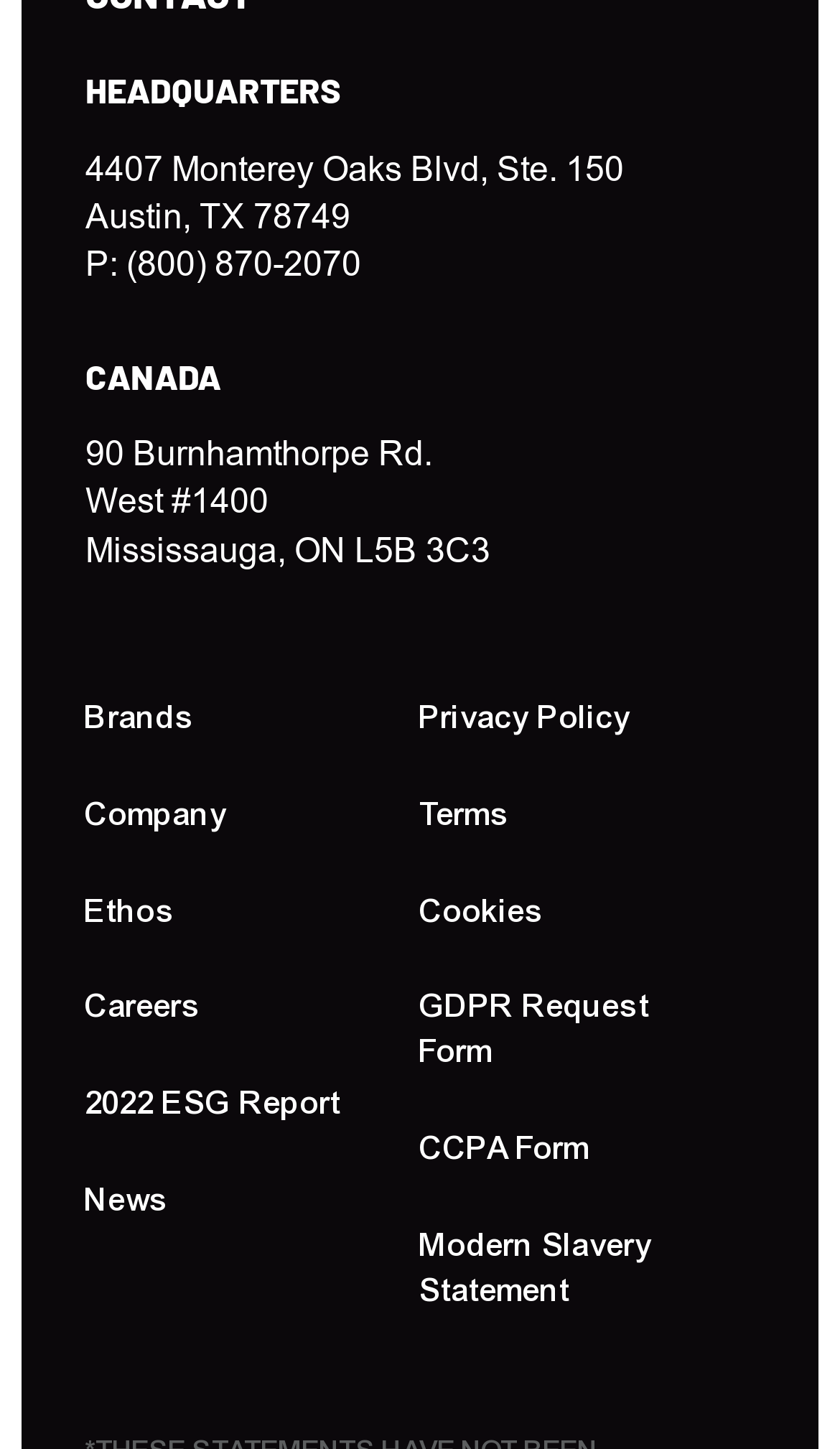What is the link for the Privacy Policy?
From the image, respond using a single word or phrase.

Privacy Policy